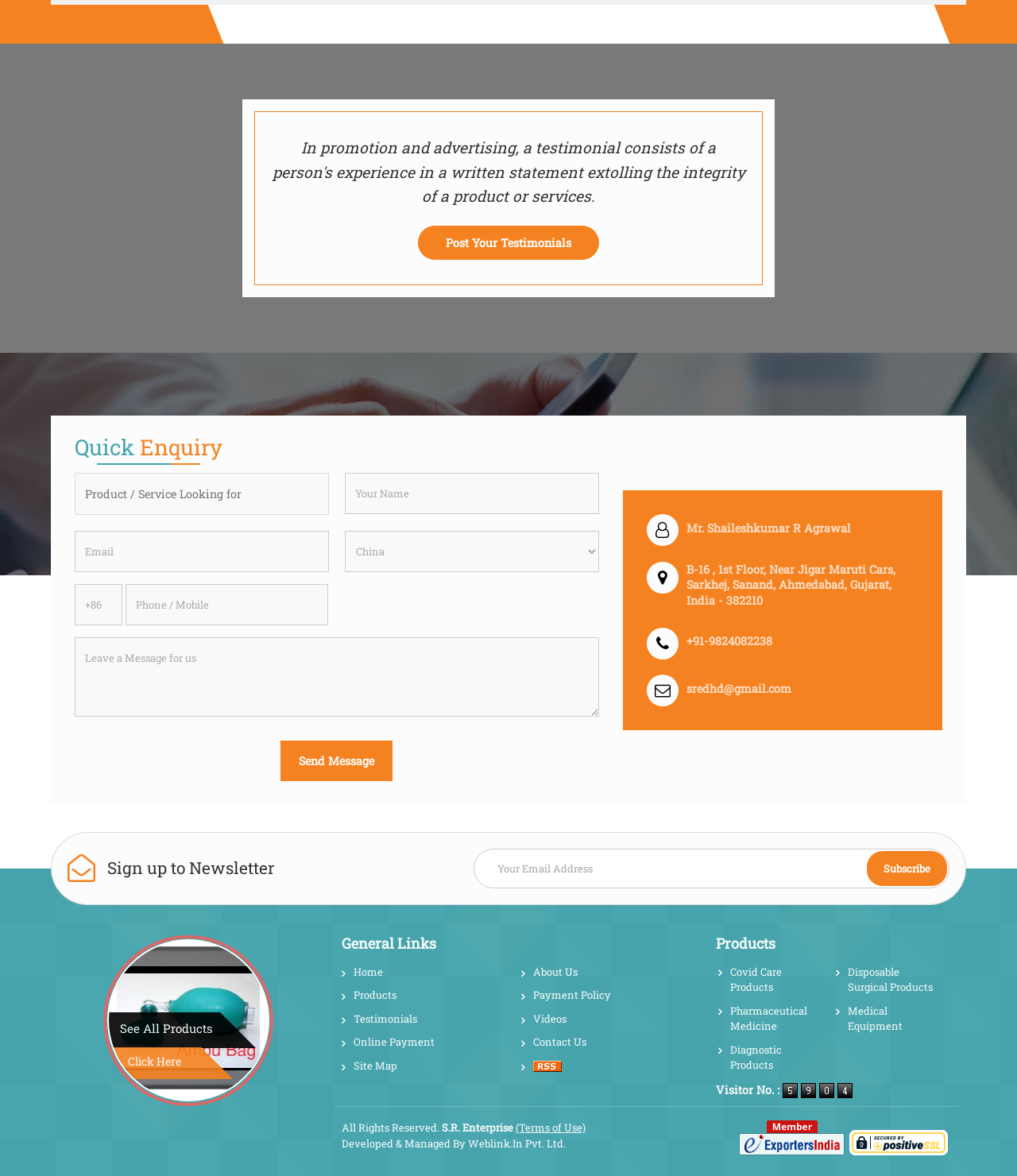What is the email address of the company?
Please provide a single word or phrase as the answer based on the screenshot.

sredhd@gmail.com